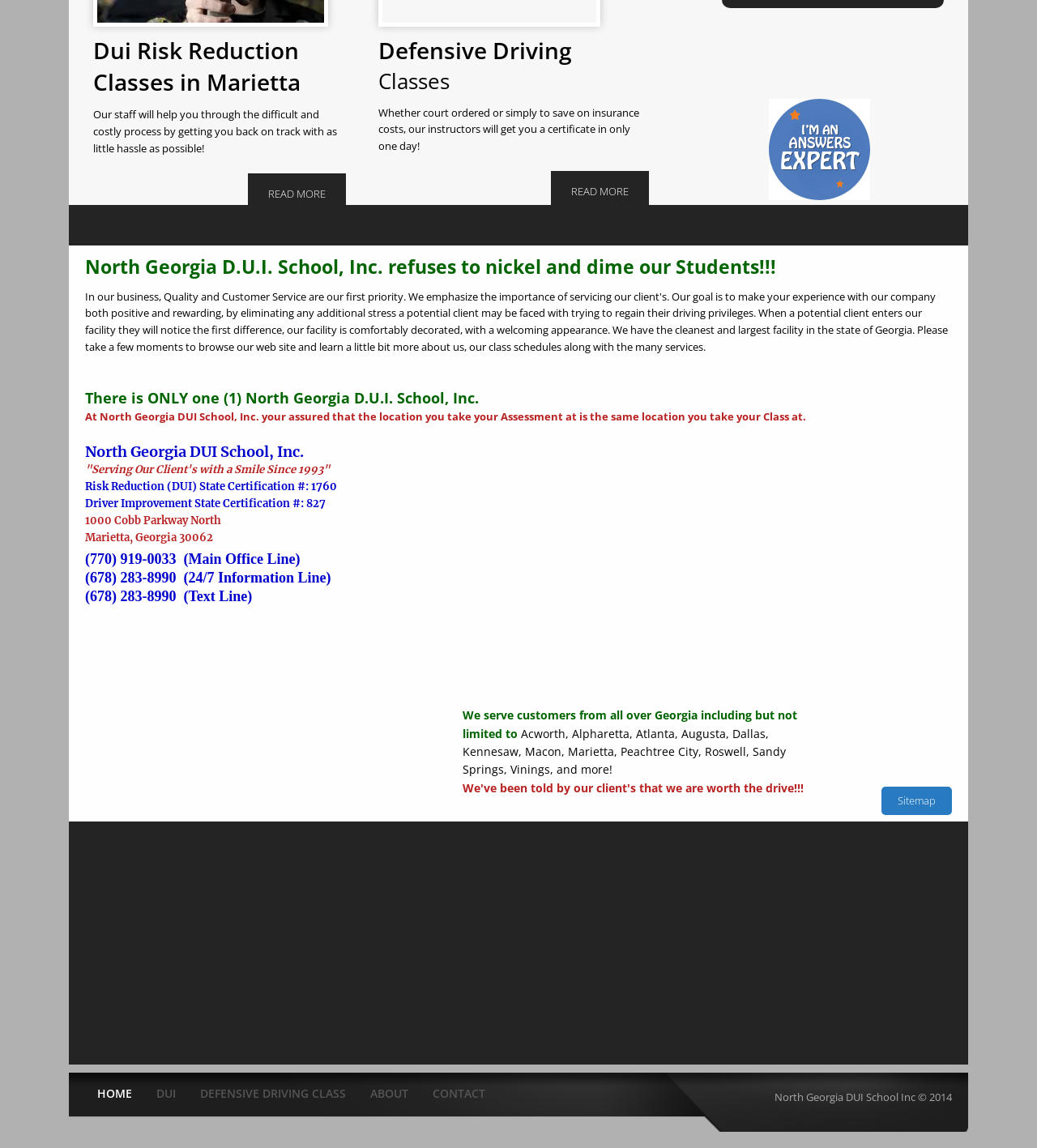What is the certification number for risk reduction?
Using the image as a reference, give a one-word or short phrase answer.

1760